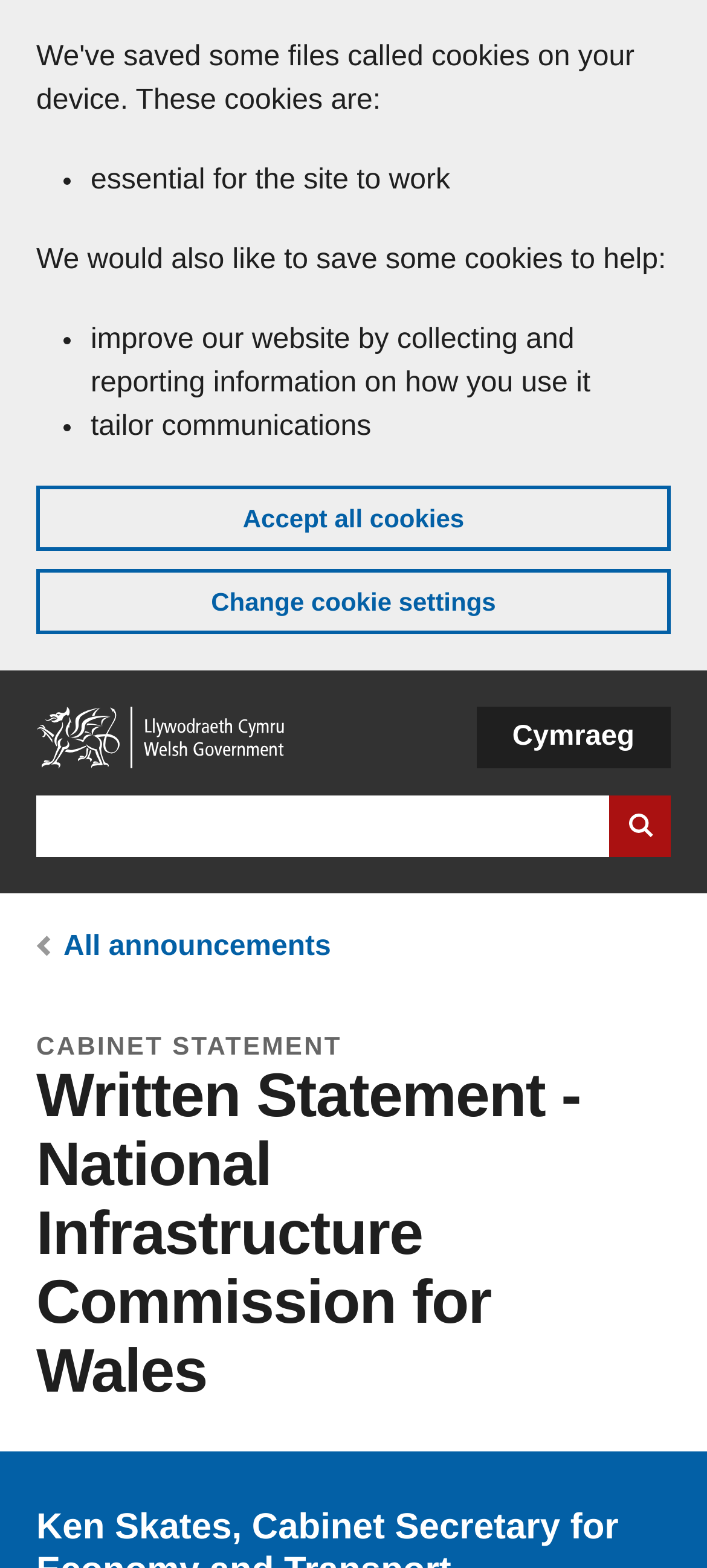Please reply with a single word or brief phrase to the question: 
What is the topic of the written statement on this webpage?

National Infrastructure Commission for Wales